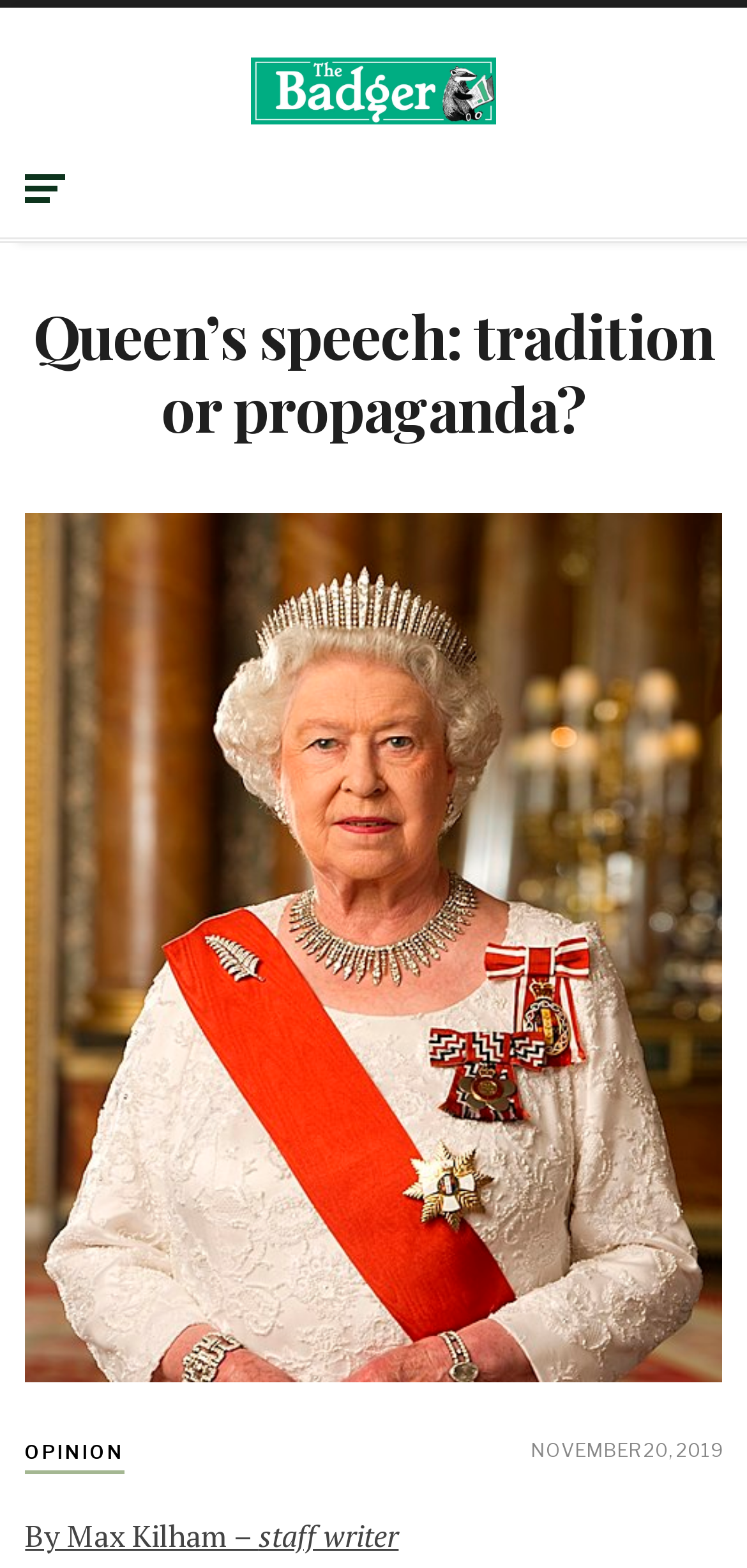Who is the author of the article?
Using the picture, provide a one-word or short phrase answer.

Max Kilham